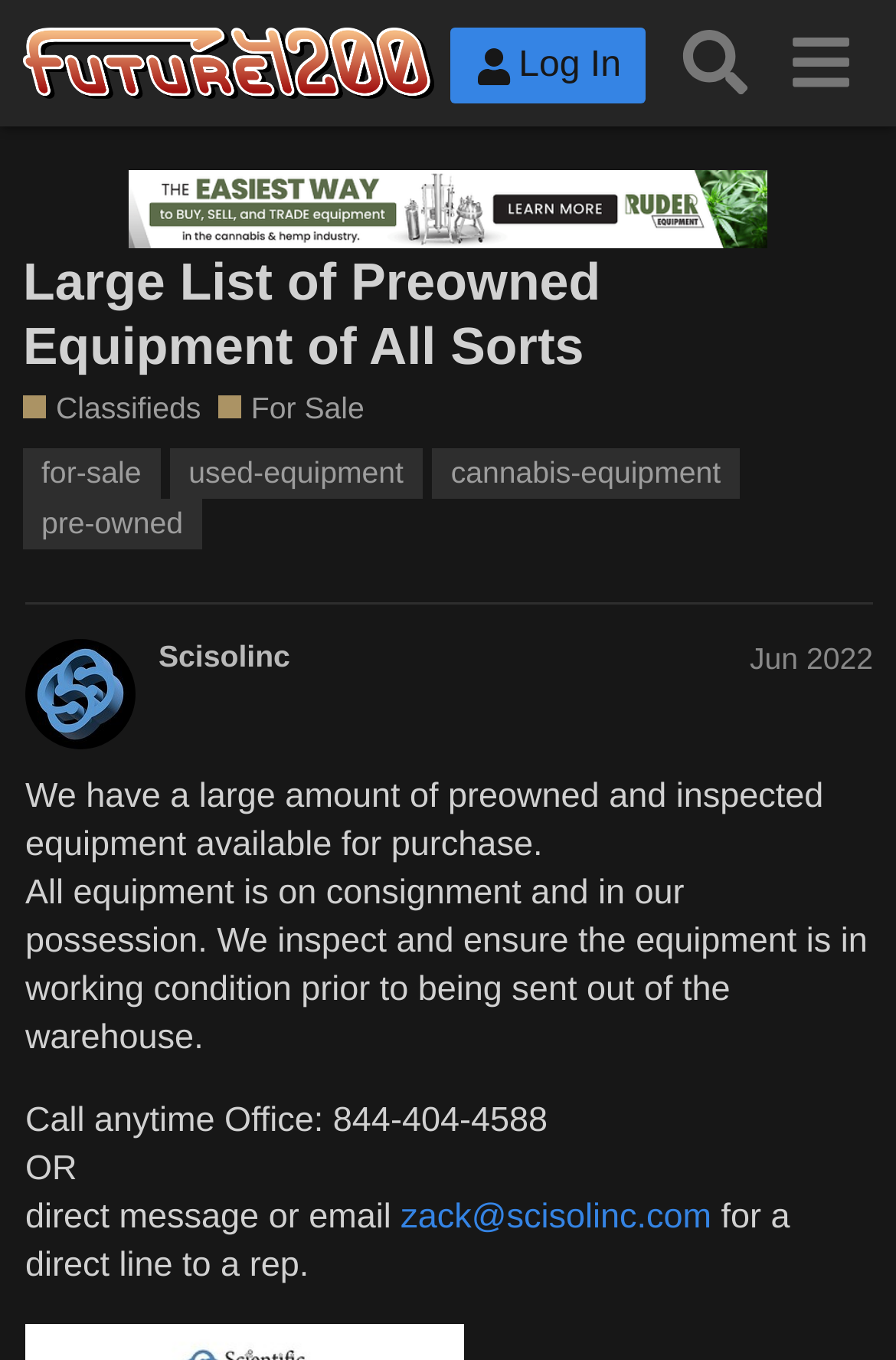Respond to the question below with a single word or phrase:
What is the name of the website?

Future4200